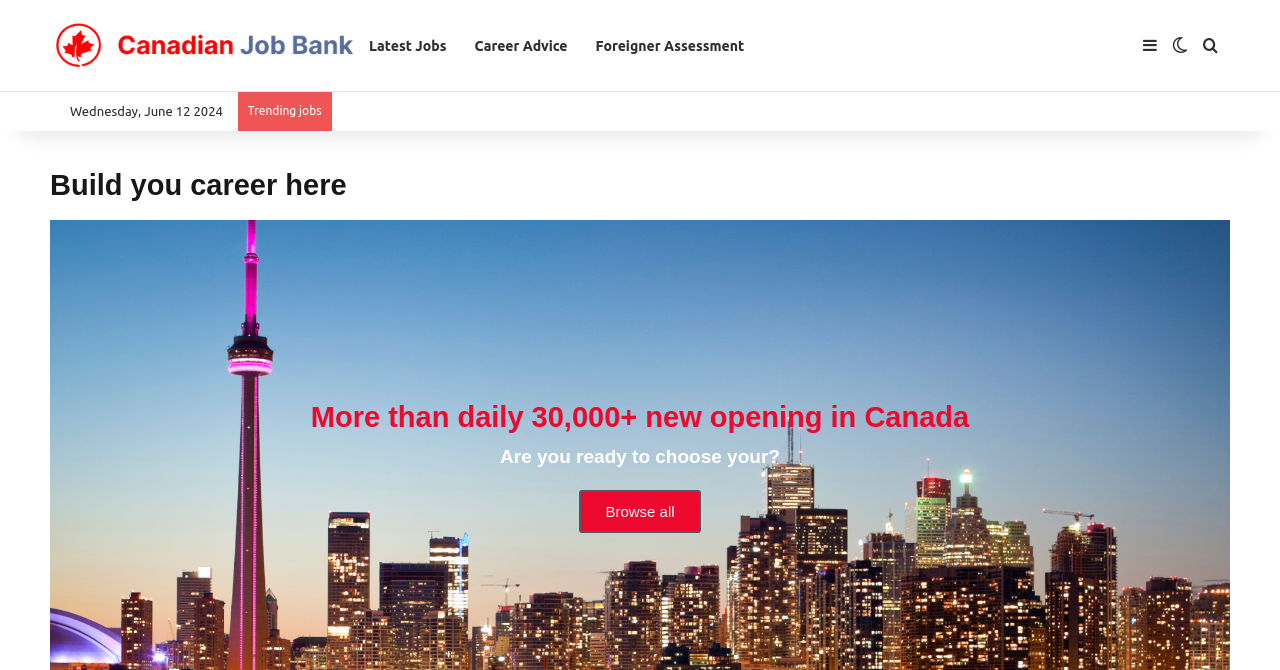Based on the image, give a detailed response to the question: What is the current date mentioned on the page?

I found the answer by reading the static text element that displays the current date.